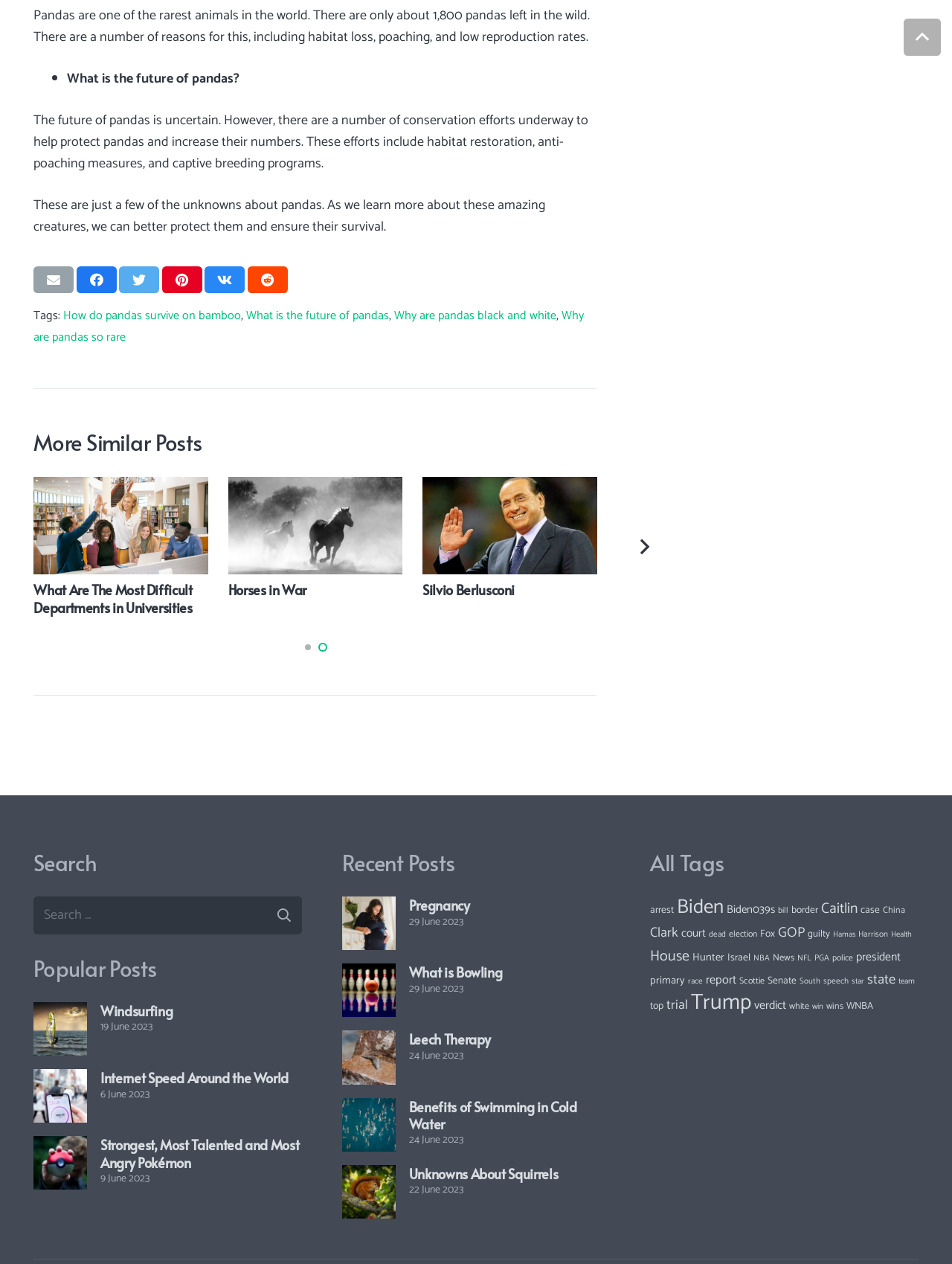Indicate the bounding box coordinates of the element that needs to be clicked to satisfy the following instruction: "Click on 'Windsurfing'". The coordinates should be four float numbers between 0 and 1, i.e., [left, top, right, bottom].

[0.035, 0.792, 0.092, 0.81]